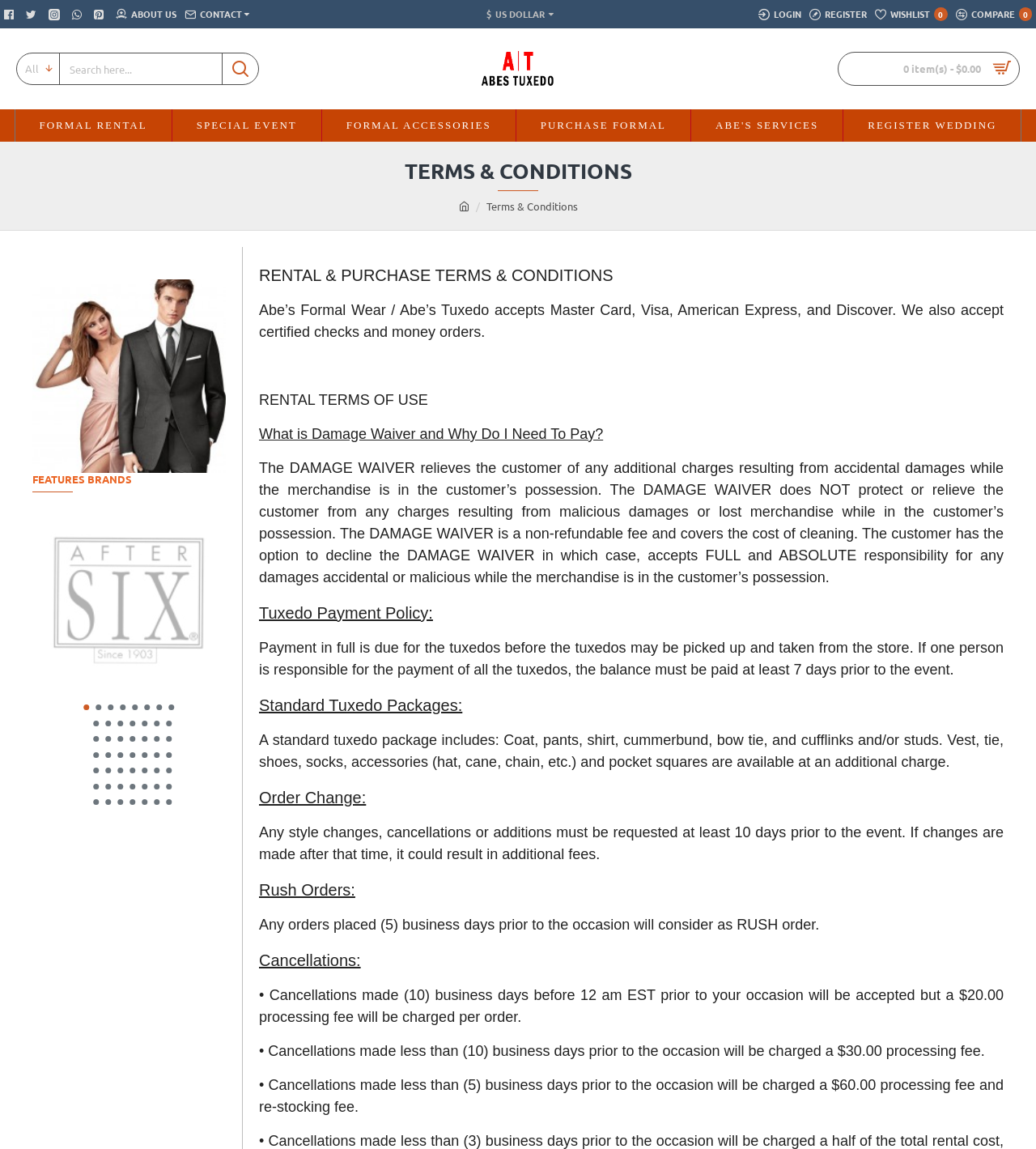What is the name of the company?
Answer the question with a single word or phrase derived from the image.

Abe's Tuxedo